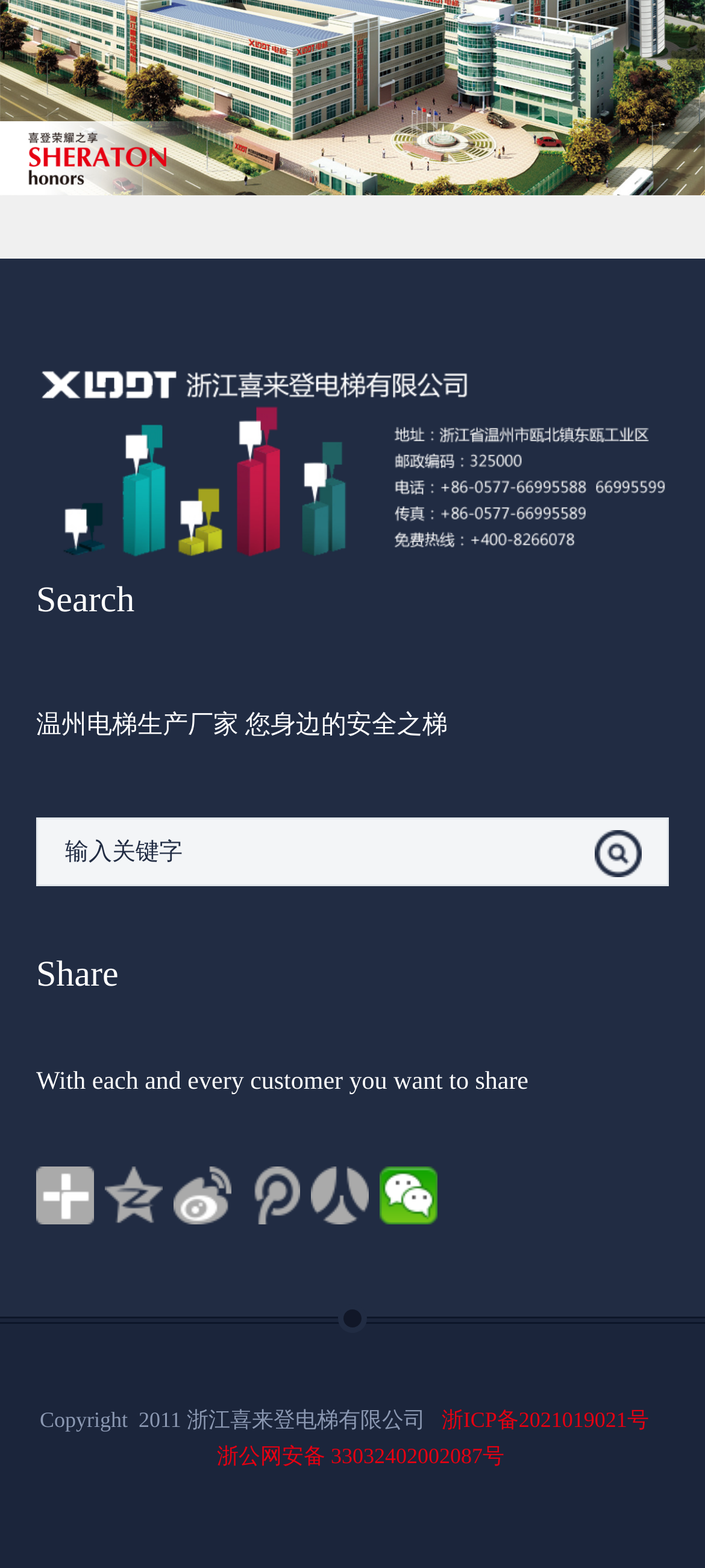What is the company name?
Could you answer the question in a detailed manner, providing as much information as possible?

The company name is located in the second heading element, which is '温州电梯'. This is a Chinese company name, and it is likely to be the name of the elevator company.